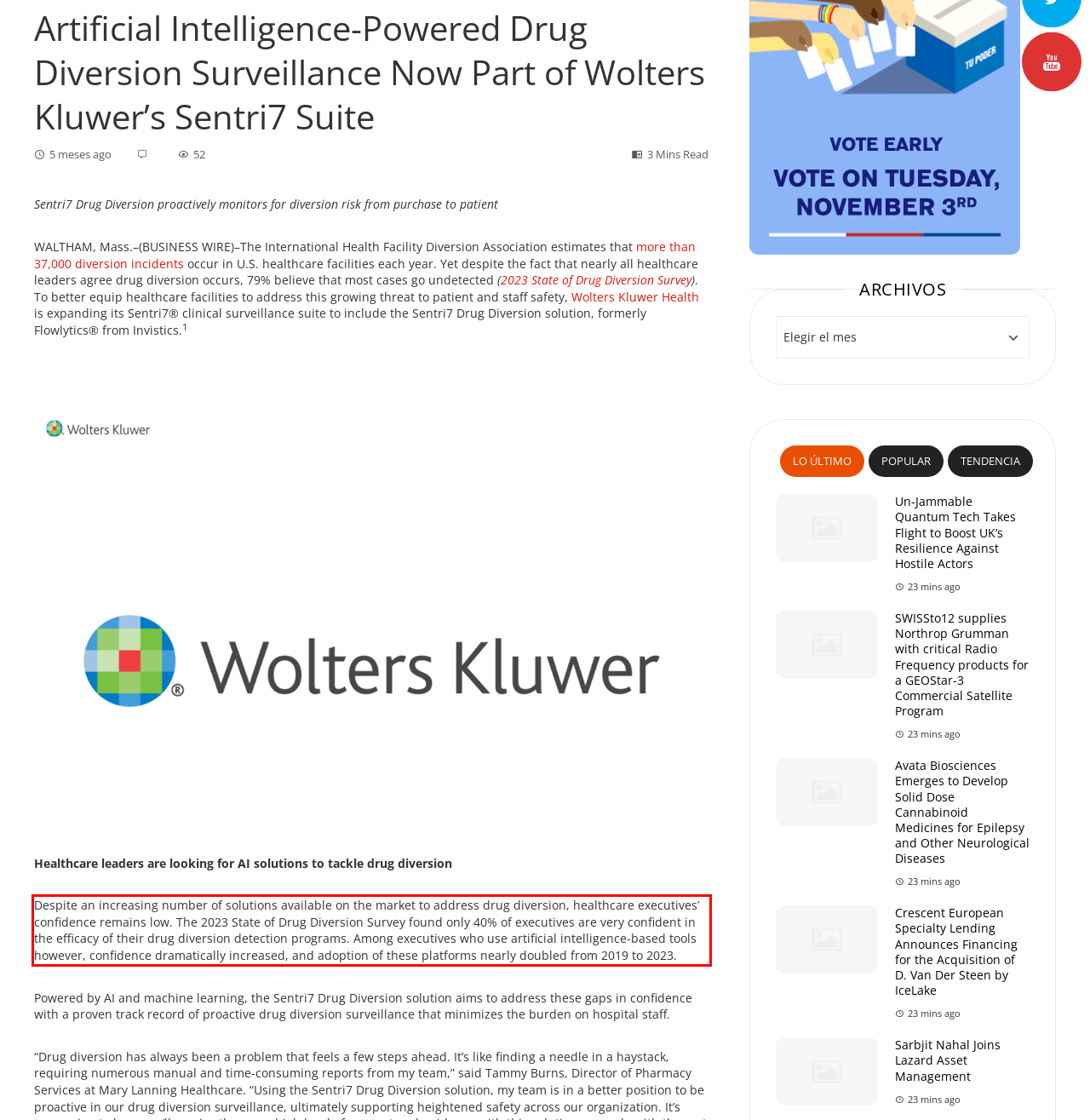There is a screenshot of a webpage with a red bounding box around a UI element. Please use OCR to extract the text within the red bounding box.

Despite an increasing number of solutions available on the market to address drug diversion, healthcare executives’ confidence remains low. The 2023 State of Drug Diversion Survey found only 40% of executives are very confident in the efficacy of their drug diversion detection programs. Among executives who use artificial intelligence-based tools however, confidence dramatically increased, and adoption of these platforms nearly doubled from 2019 to 2023.